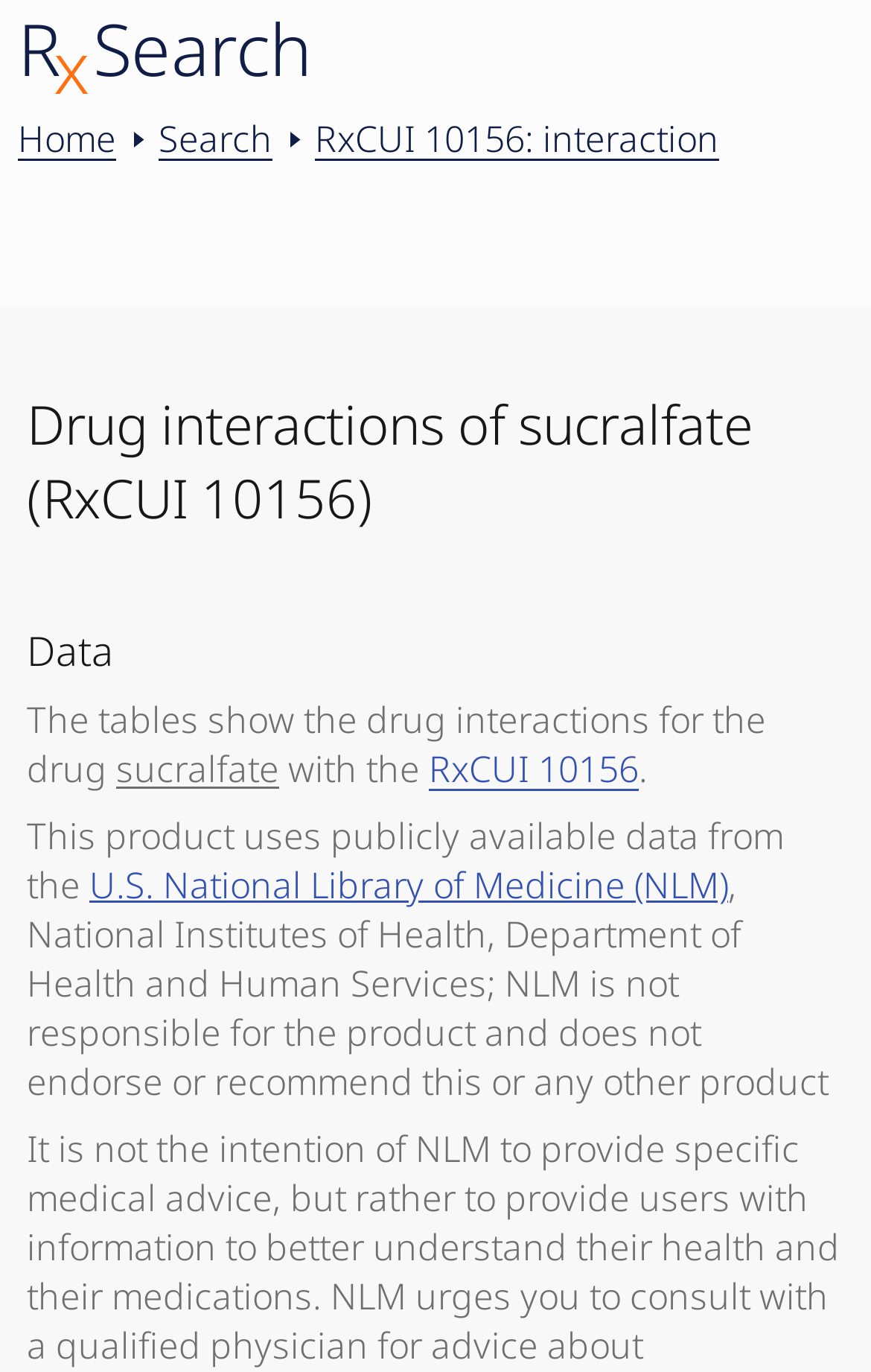Find and extract the text of the primary heading on the webpage.

Drug interactions of sucralfate (RxCUI 10156)